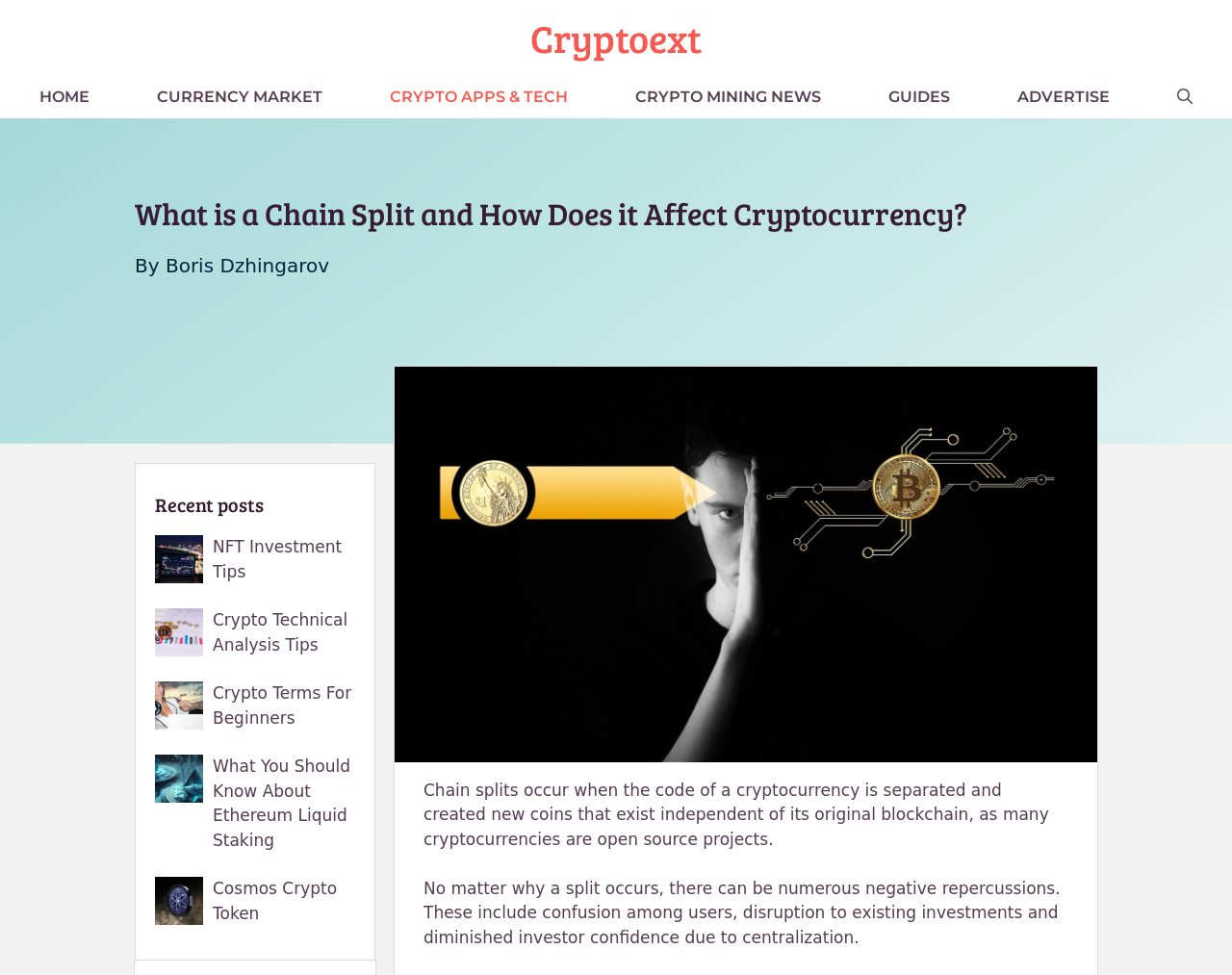Determine the bounding box coordinates of the clickable element to complete this instruction: "Read the article by Boris Dzhingarov". Provide the coordinates in the format of four float numbers between 0 and 1, [left, top, right, bottom].

[0.134, 0.261, 0.267, 0.285]